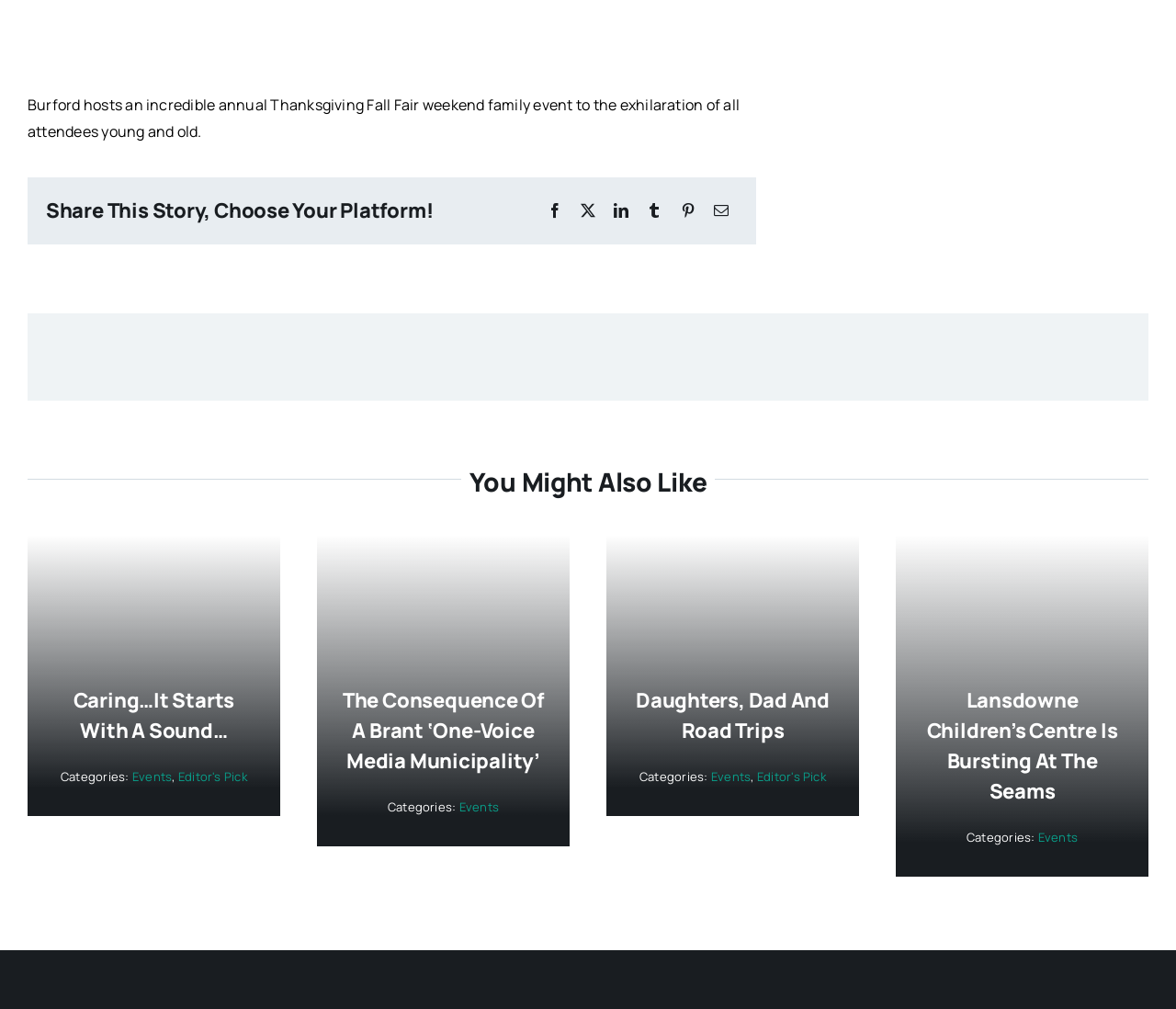Please give a succinct answer to the question in one word or phrase:
What is the category of the article 'Caring…It Starts With A Sound…'?

Events, Editor's Pick